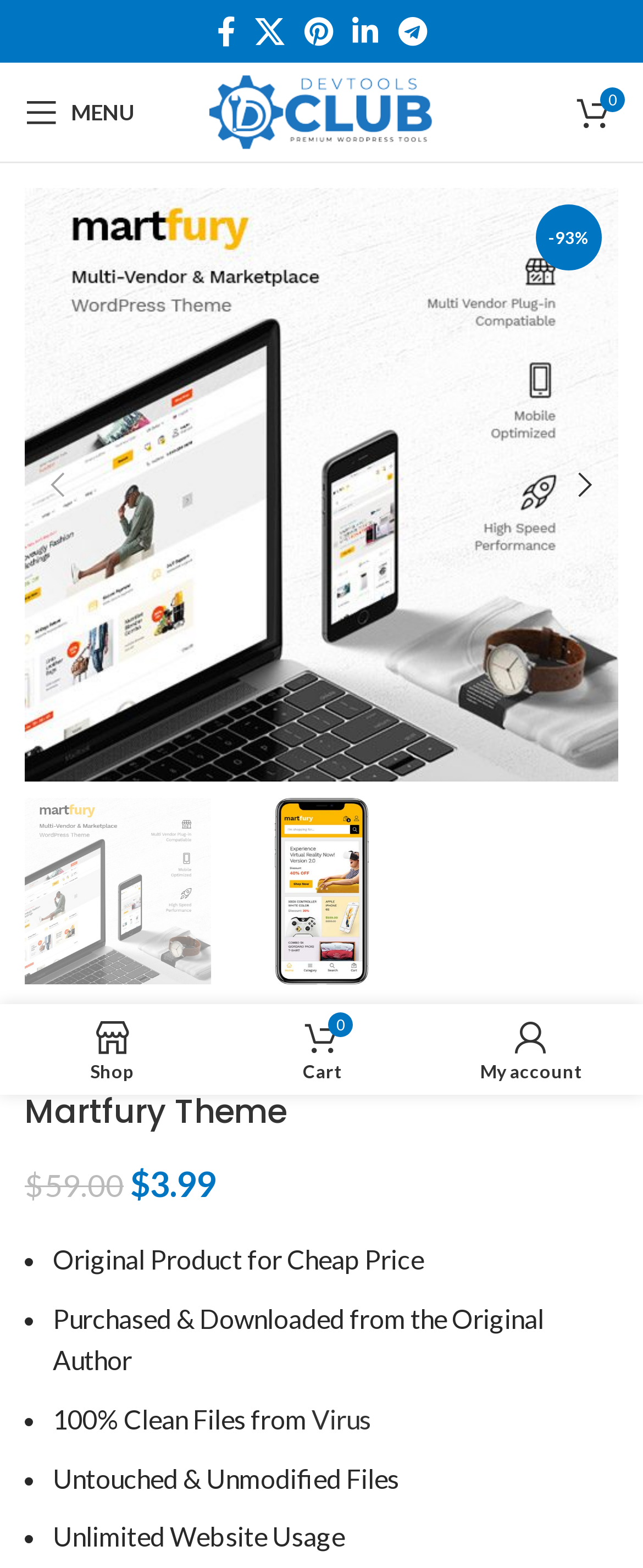What is the logo of the website?
Could you please answer the question thoroughly and with as much detail as possible?

I found the logo of the website by looking at the image 'Logo devtools club' which is located inside the 'Site logo' link.